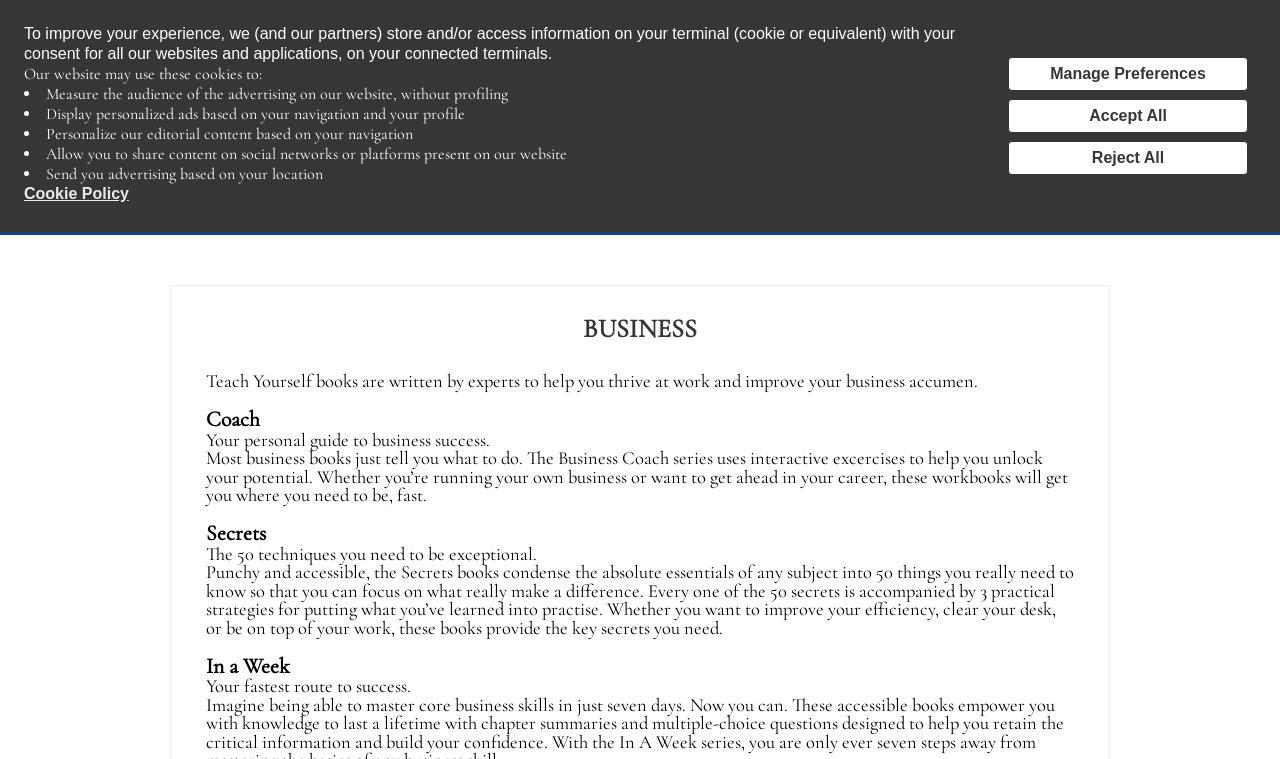Answer in one word or a short phrase: 
What is the main topic of the webpage?

Business